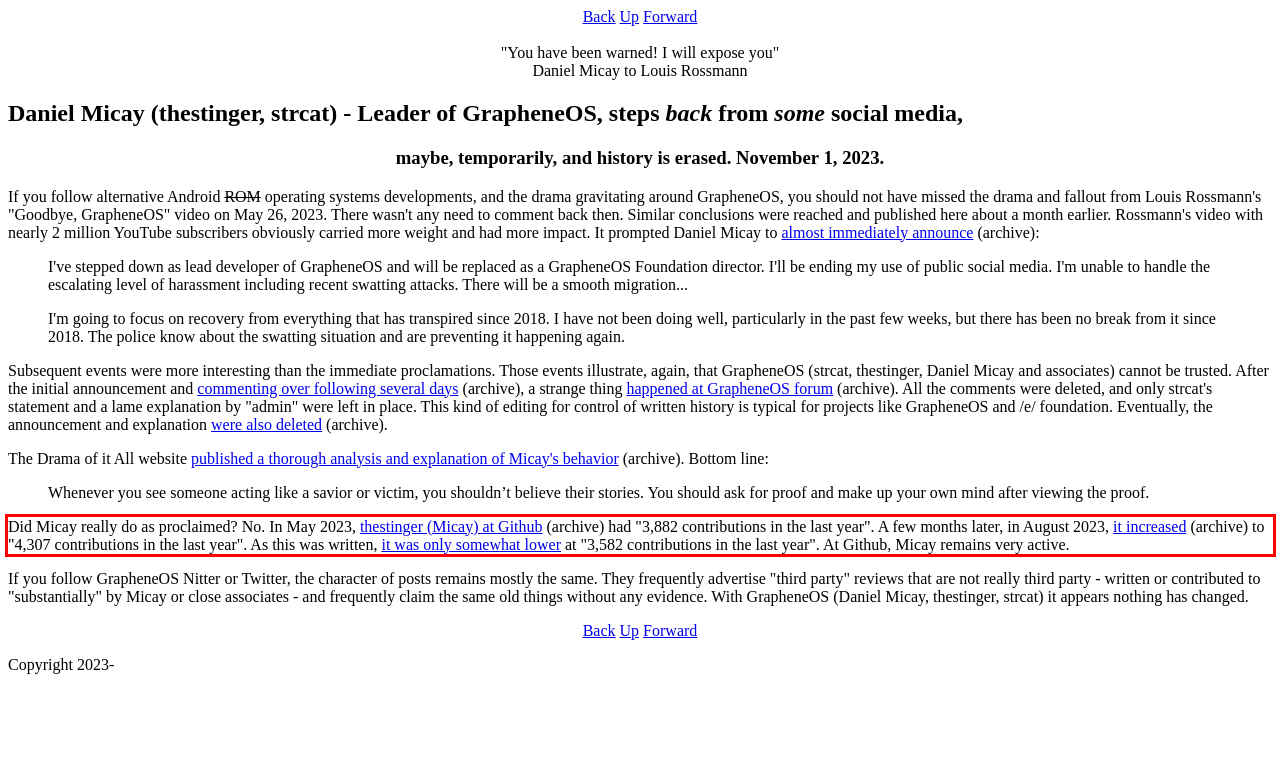Examine the webpage screenshot, find the red bounding box, and extract the text content within this marked area.

Did Micay really do as proclaimed? No. In May 2023, thestinger (Micay) at Github (archive) had "3,882 contributions in the last year". A few months later, in August 2023, it increased (archive) to "4,307 contributions in the last year". As this was written, it was only somewhat lower at "3,582 contributions in the last year". At Github, Micay remains very active.